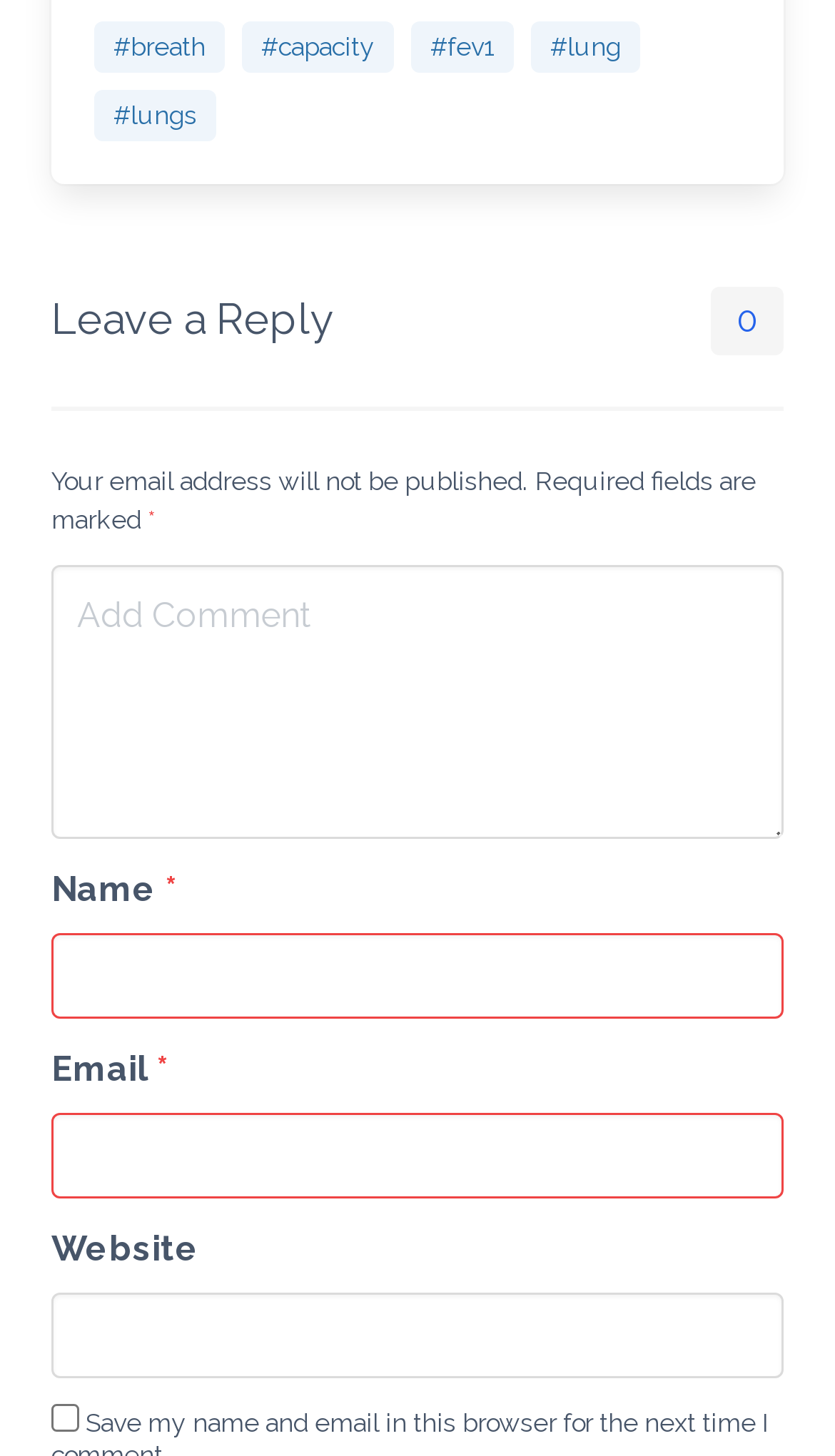Using the information from the screenshot, answer the following question thoroughly:
What is the purpose of the links at the top?

The links at the top, including '#breath', '#capacity', '#fev1', '#lung', and '#lungs', suggest that the webpage is related to lung-related topics, possibly providing information or resources on these subjects.